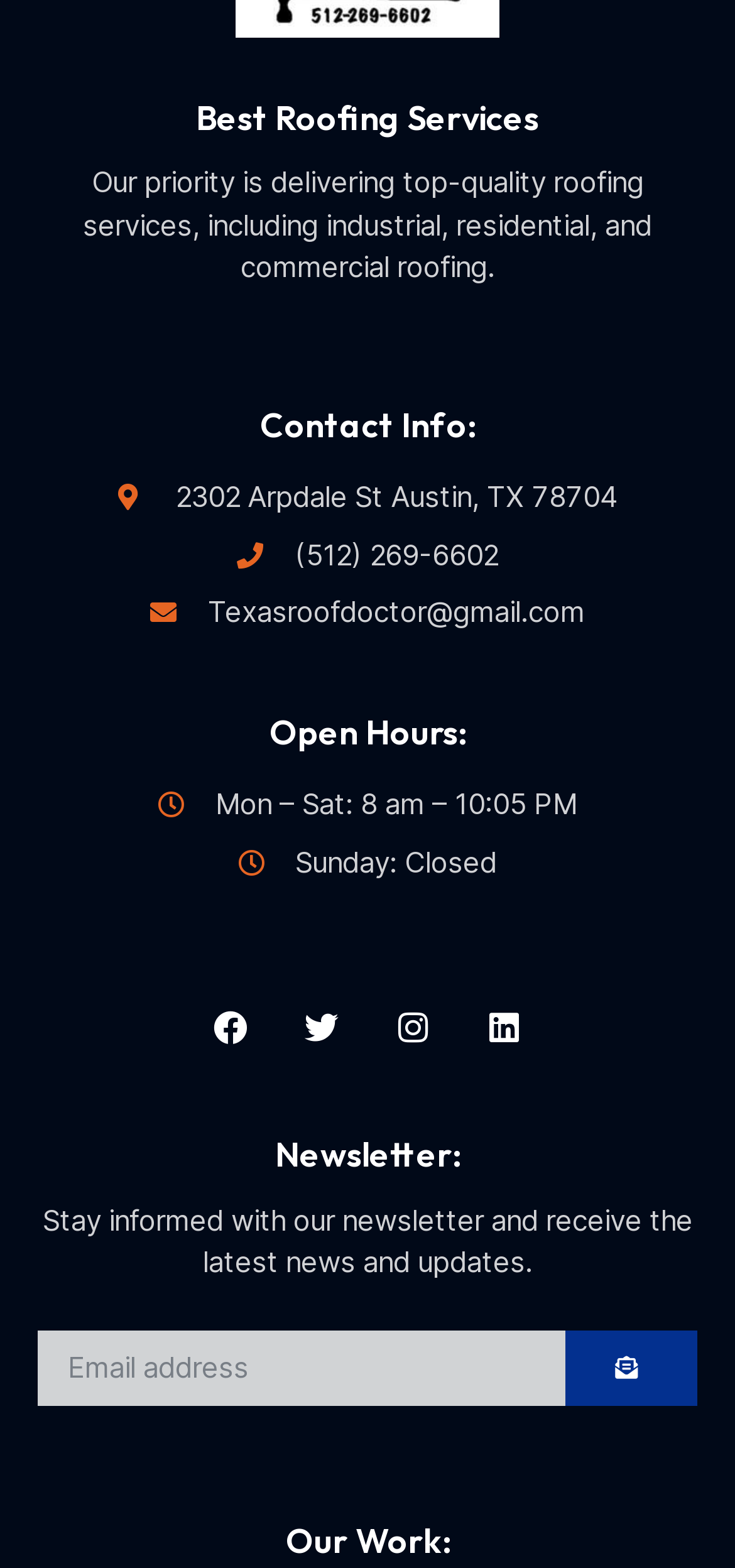Determine the bounding box coordinates for the region that must be clicked to execute the following instruction: "Submit your email address for the newsletter".

[0.769, 0.848, 0.949, 0.896]